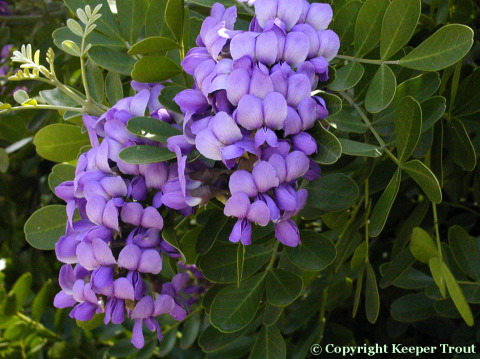Why is the Texas Mountain Laurel a popular ornamental plant?
Craft a detailed and extensive response to the question.

The caption states that the Texas Mountain Laurel is 'known for its pleasing fragrance' and is a popular ornamental plant 'especially in areas with dry, warm climates'. This suggests that the plant's fragrance and ability to thrive in certain climates make it a desirable choice for gardens.